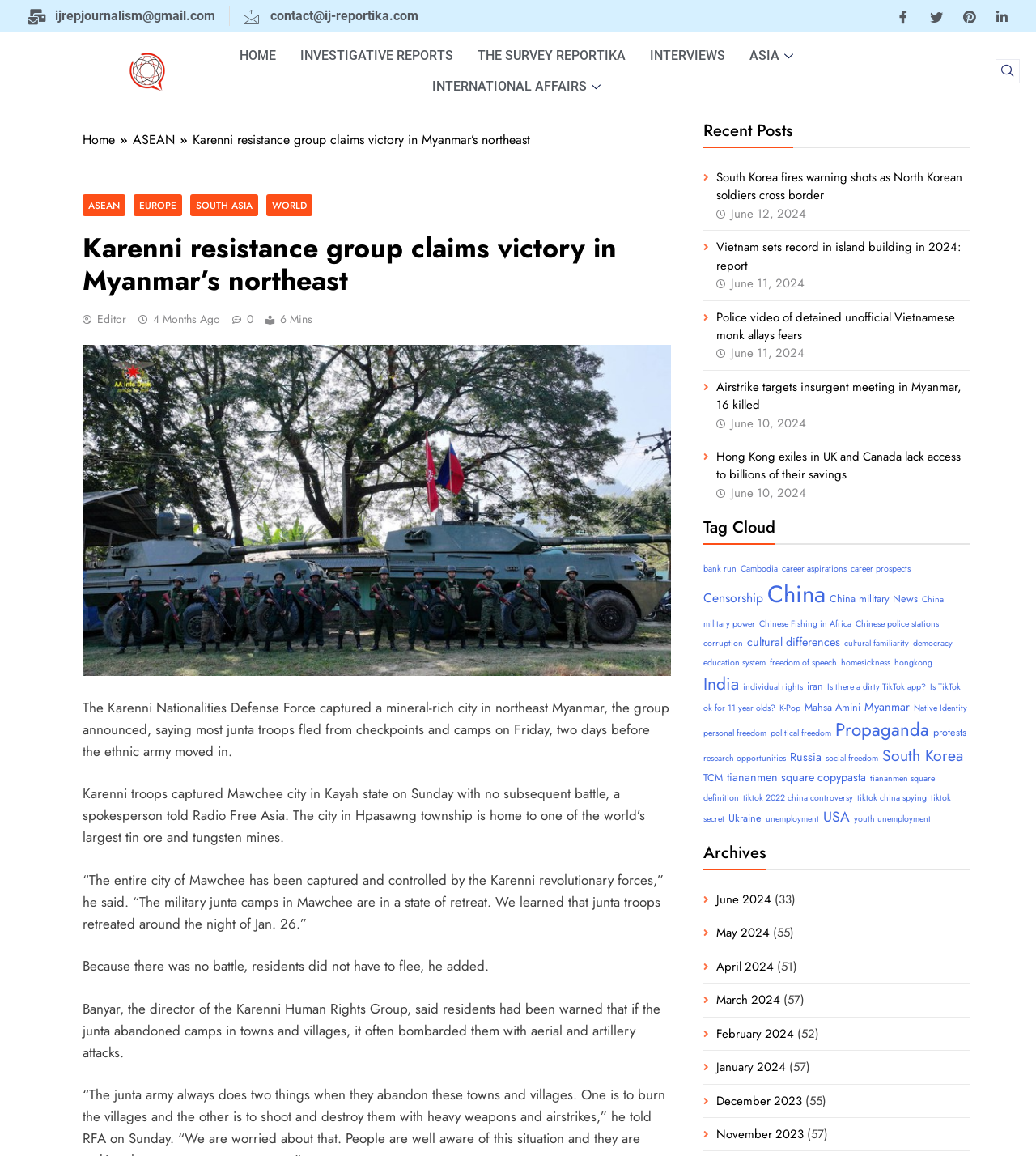Bounding box coordinates are specified in the format (top-left x, top-left y, bottom-right x, bottom-right y). All values are floating point numbers bounded between 0 and 1. Please provide the bounding box coordinate of the region this sentence describes: cultural familiarity

[0.815, 0.551, 0.878, 0.562]